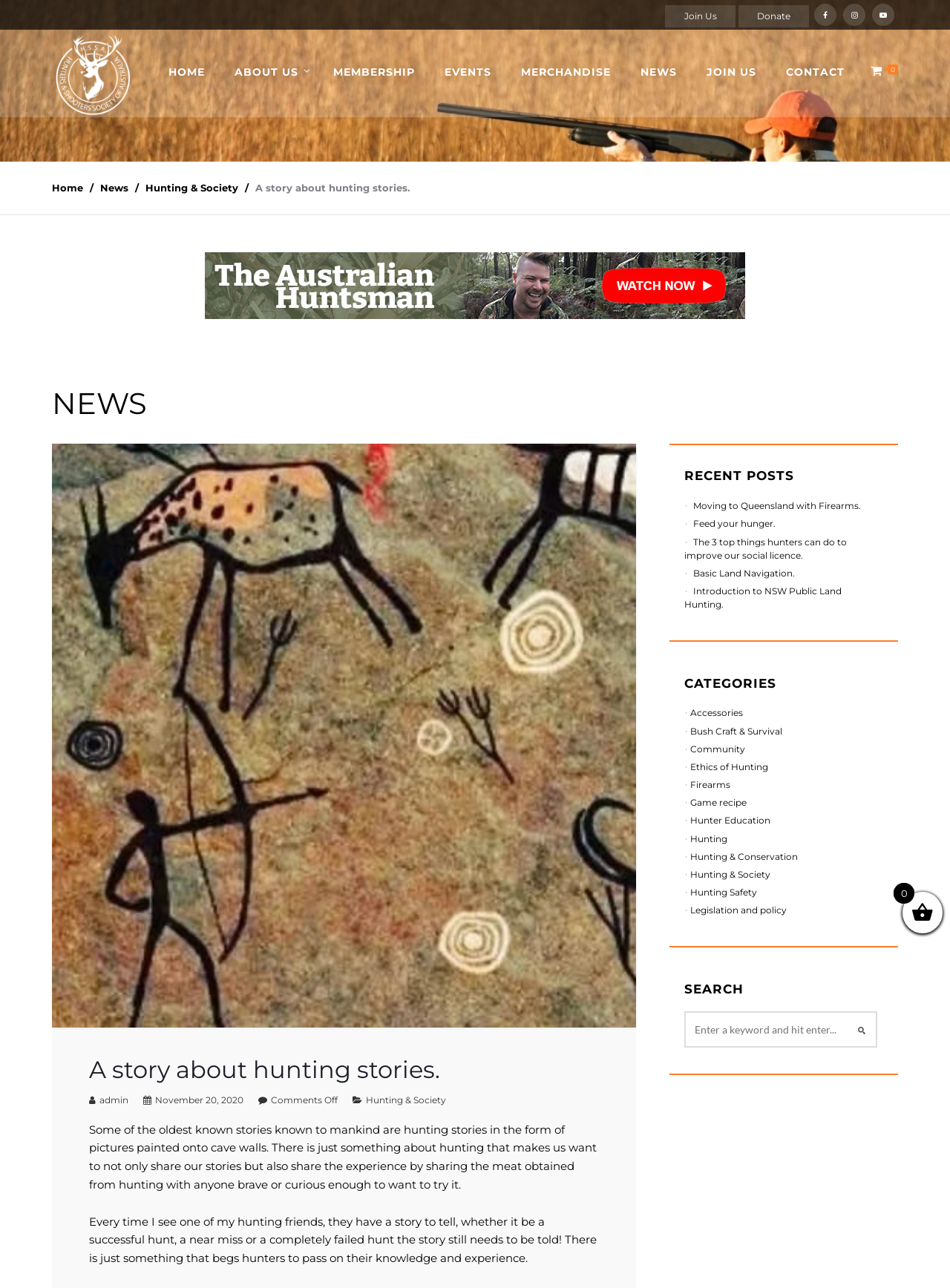What is the topic of the recent post 'Feed your hunger'?
Please interpret the details in the image and answer the question thoroughly.

I found the answer by looking at the link element with the text 'Feed your hunger' which is located under the 'RECENT POSTS' heading. Based on the context and the other links in the same section, I inferred that the topic of this post is related to hunting.